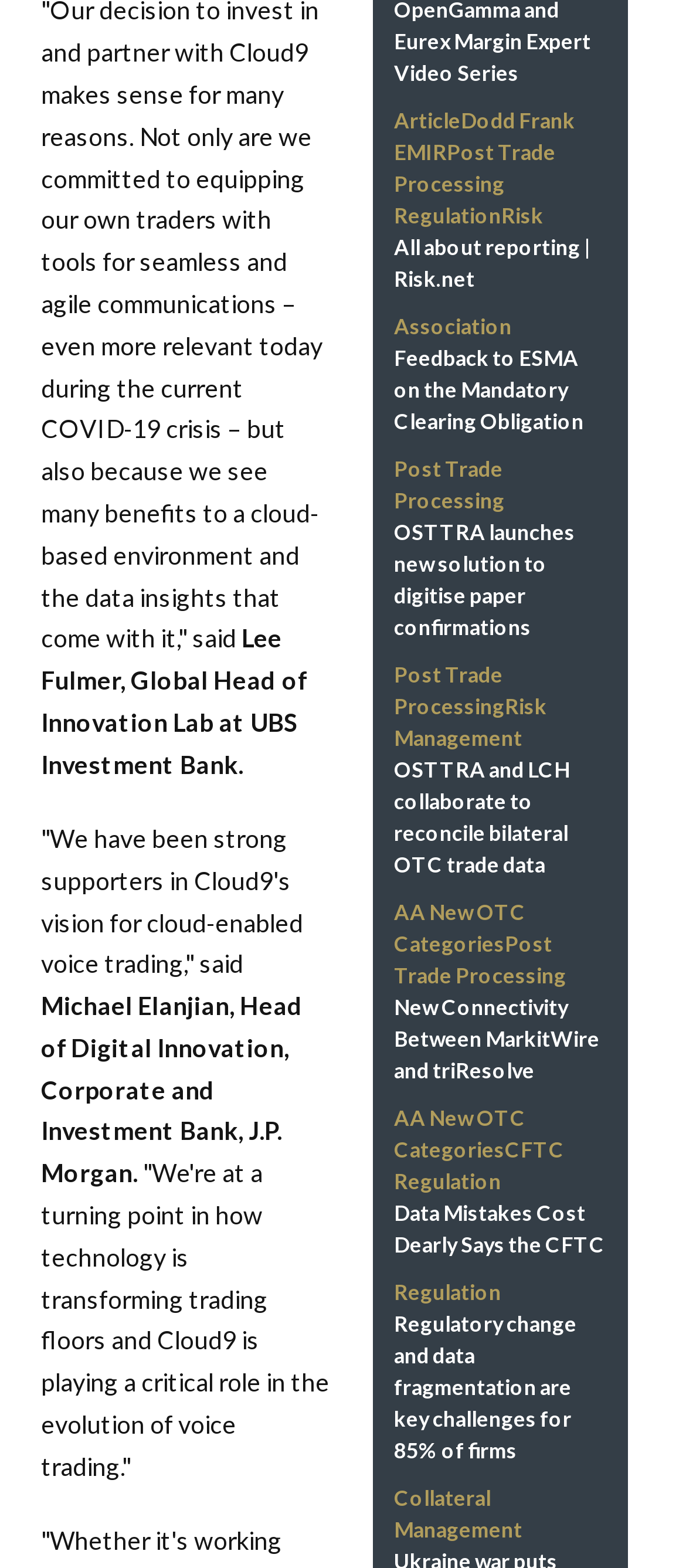Determine the bounding box coordinates for the area that should be clicked to carry out the following instruction: "Learn more about Risk Management".

[0.574, 0.442, 0.797, 0.479]